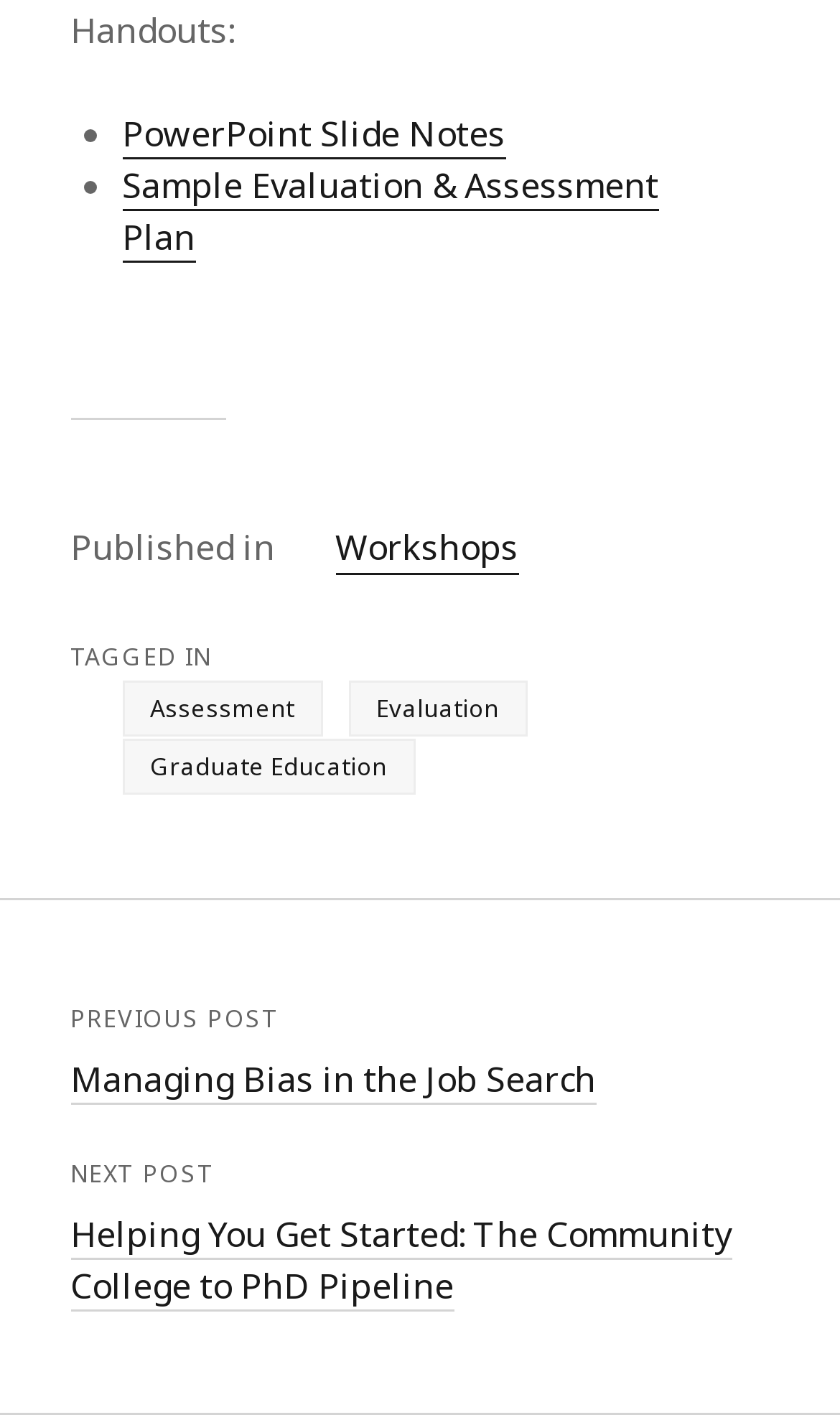How many links are there under 'Published in'?
Answer the question with a single word or phrase derived from the image.

1